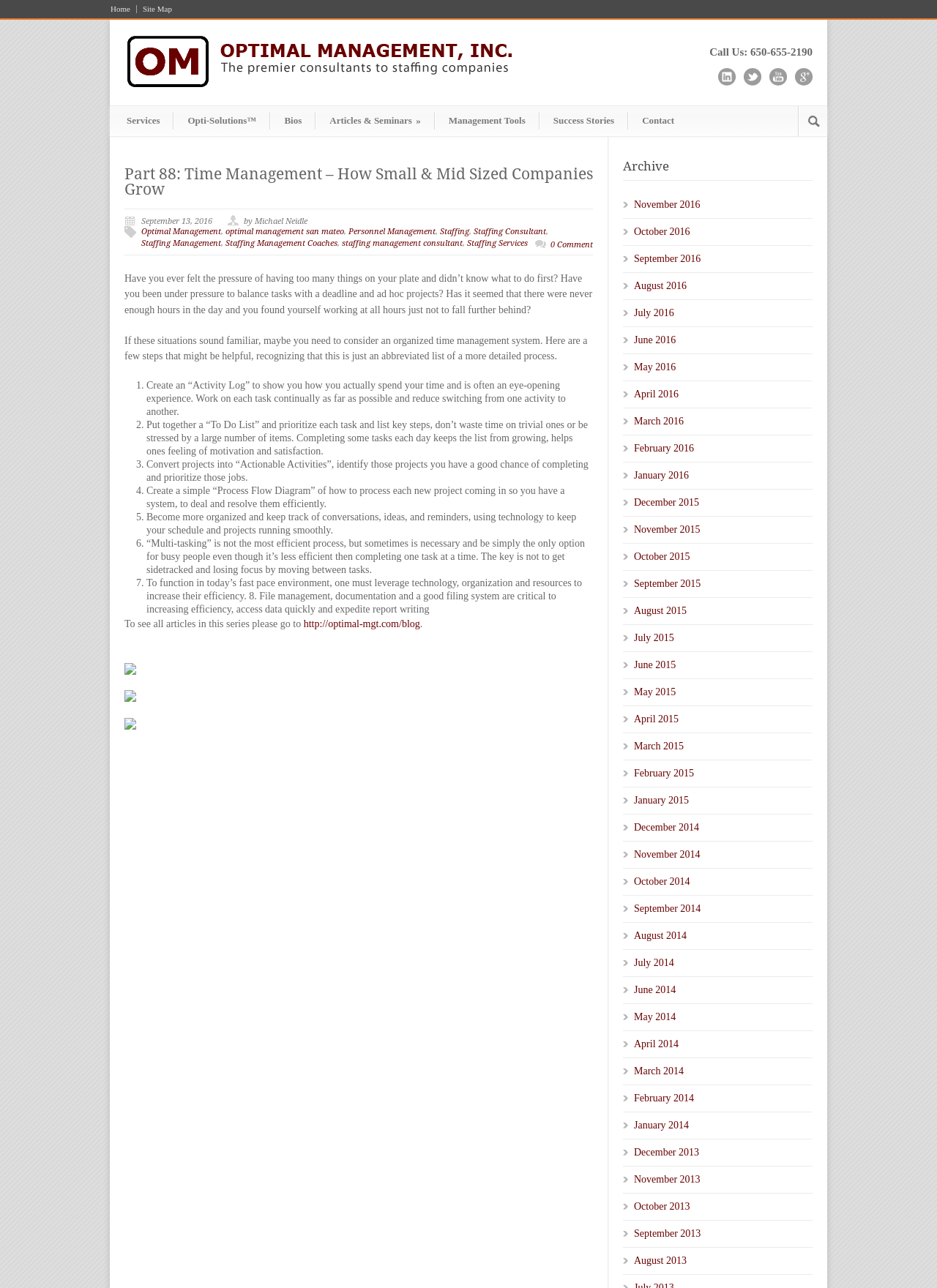Pinpoint the bounding box coordinates of the clickable area necessary to execute the following instruction: "Read the article 'Part 88: Time Management – How Small & Mid Sized Companies Grow'". The coordinates should be given as four float numbers between 0 and 1, namely [left, top, right, bottom].

[0.133, 0.129, 0.633, 0.162]